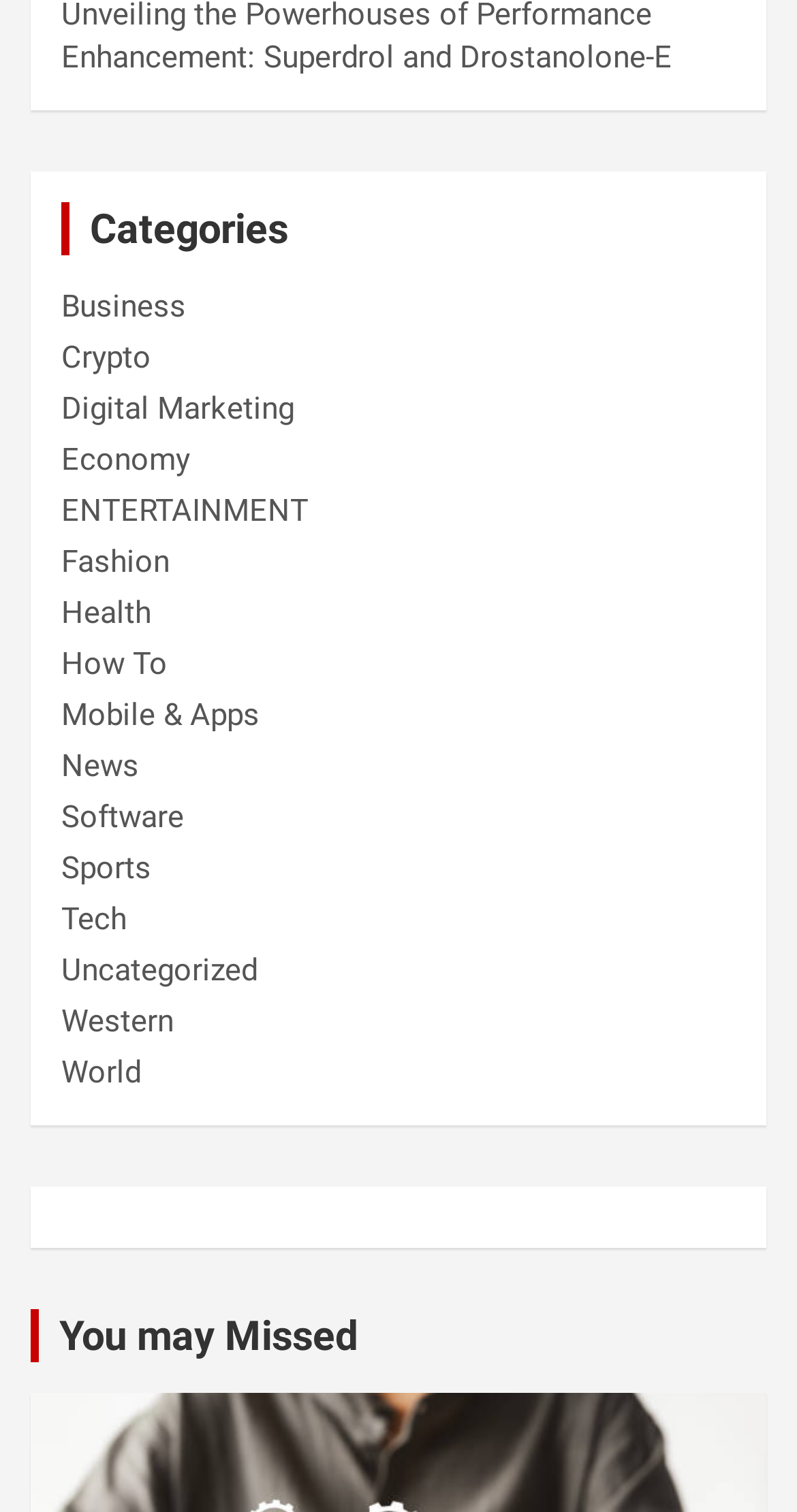Observe the image and answer the following question in detail: What categories are available on this webpage?

By looking at the links under the 'Categories' heading, I can see that there are multiple categories available, including Business, Crypto, Digital Marketing, and many more.